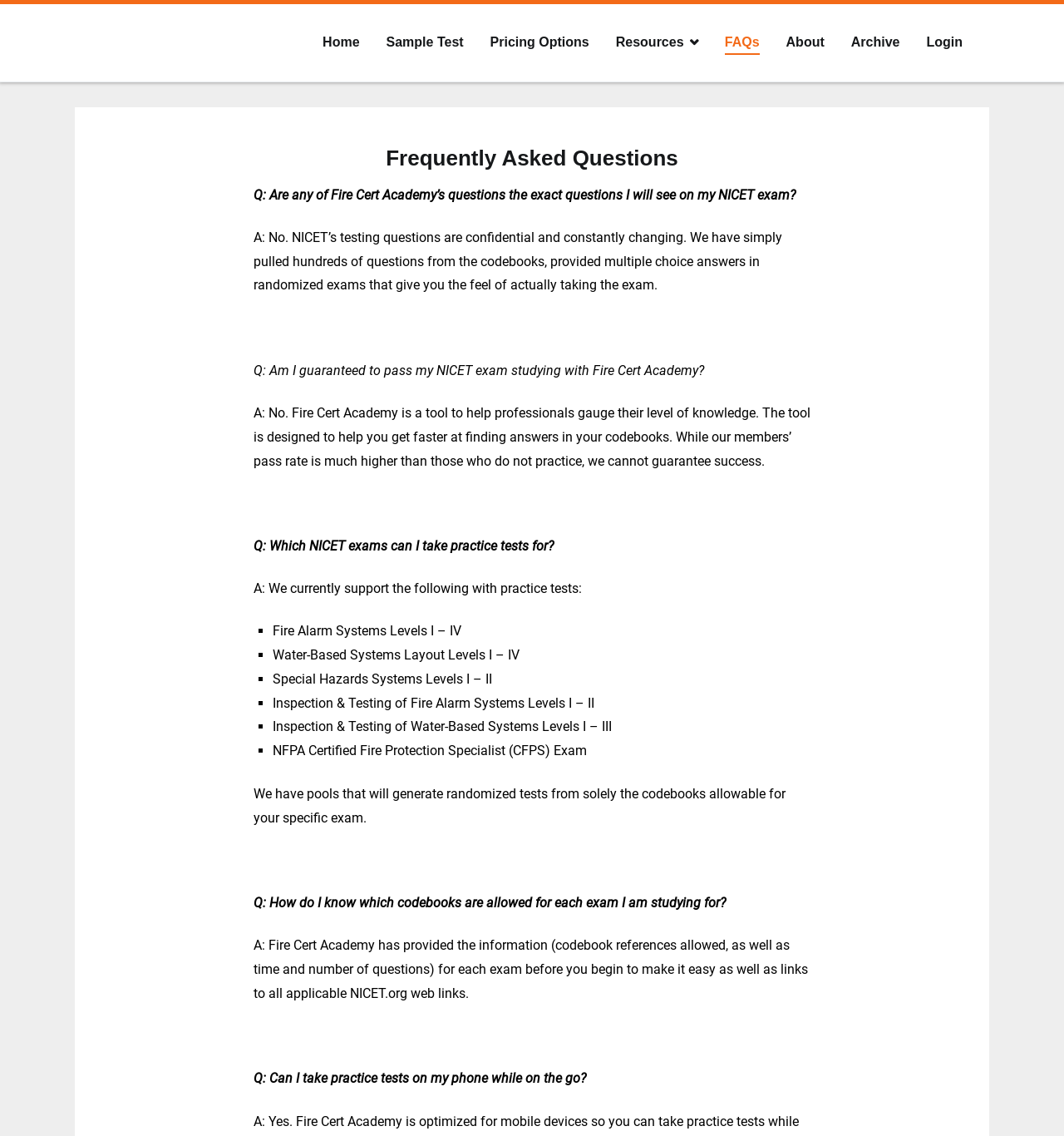Identify the bounding box coordinates of the clickable region required to complete the instruction: "Click on the 'Home' link". The coordinates should be given as four float numbers within the range of 0 and 1, i.e., [left, top, right, bottom].

[0.303, 0.027, 0.338, 0.048]